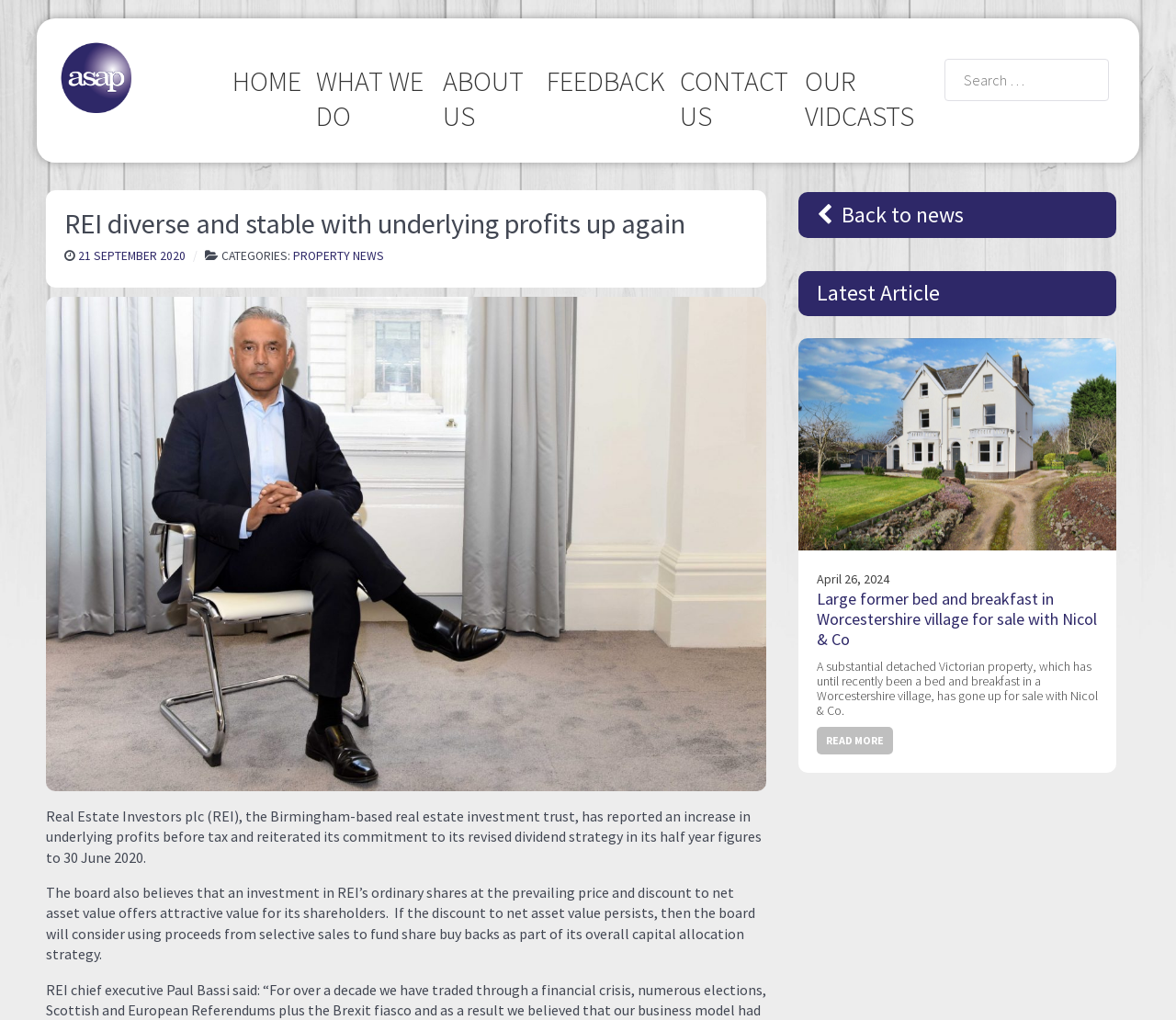Please find and report the bounding box coordinates of the element to click in order to perform the following action: "Click HOME". The coordinates should be expressed as four float numbers between 0 and 1, in the format [left, top, right, bottom].

[0.198, 0.059, 0.256, 0.103]